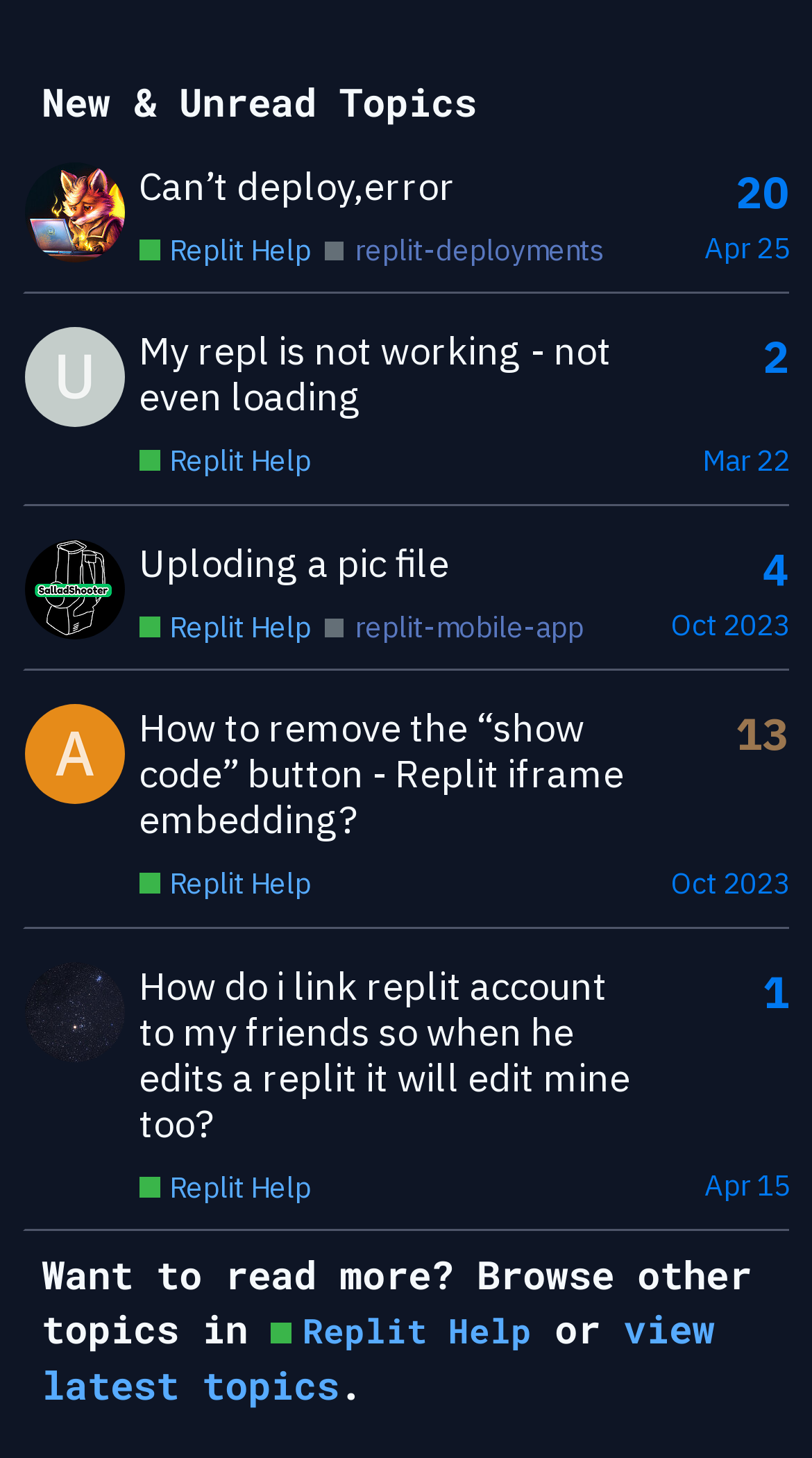Determine the coordinates of the bounding box that should be clicked to complete the instruction: "Get help on how to use Replit from fellow community members". The coordinates should be represented by four float numbers between 0 and 1: [left, top, right, bottom].

[0.171, 0.161, 0.383, 0.184]